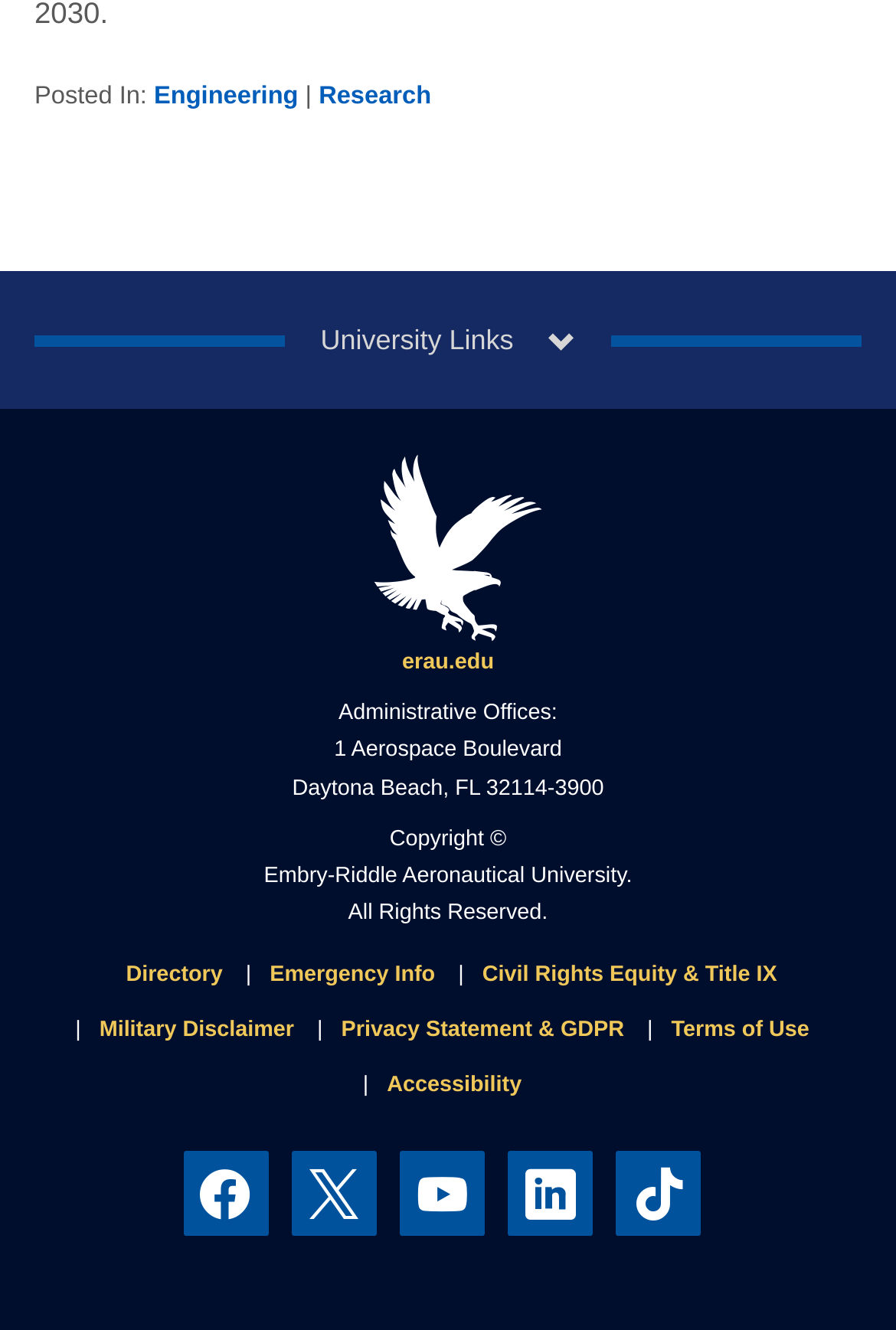Find the UI element described as: "Emergency Info" and predict its bounding box coordinates. Ensure the coordinates are four float numbers between 0 and 1, [left, top, right, bottom].

[0.301, 0.723, 0.486, 0.742]